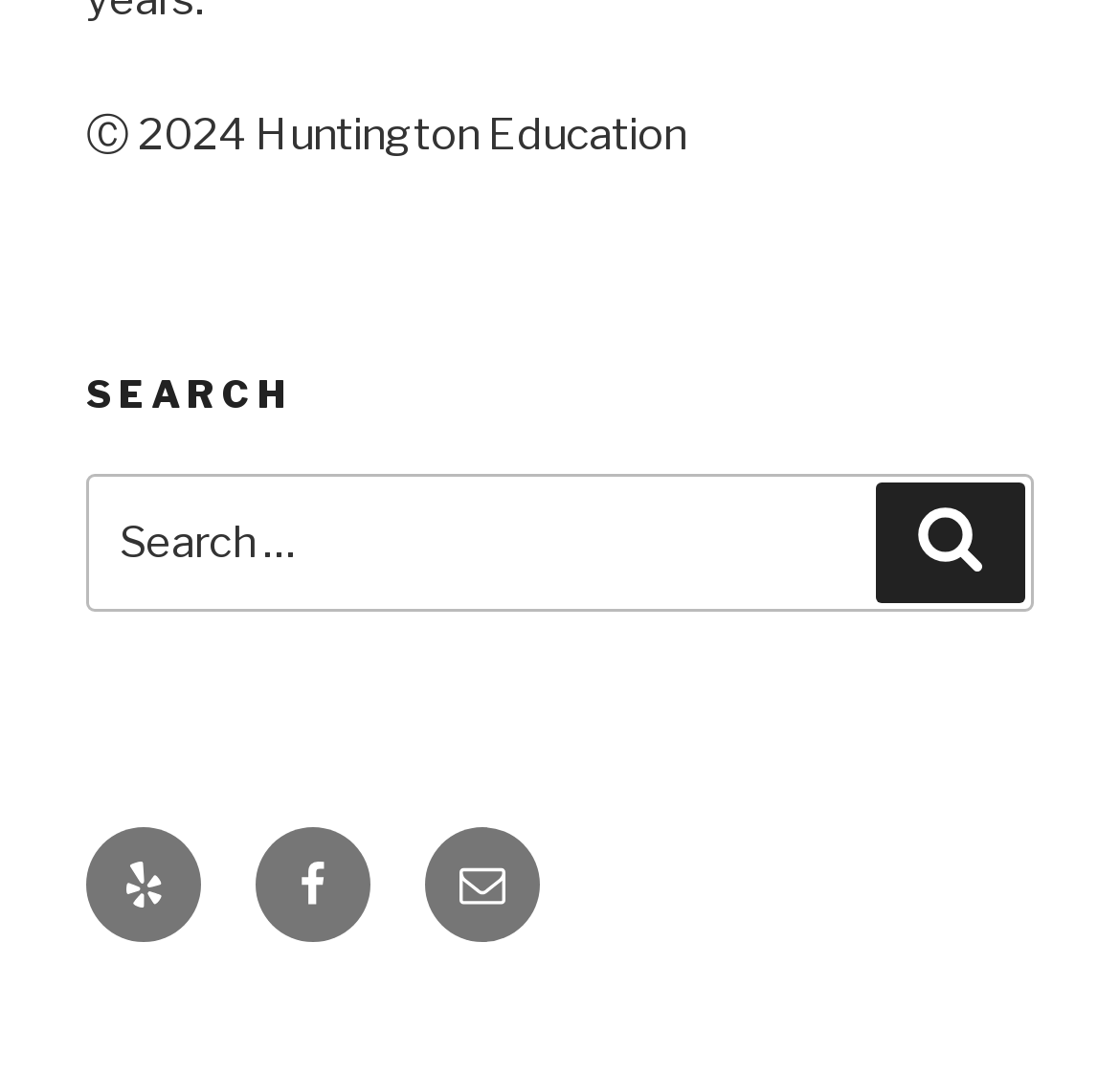What is the position of the search button?
Can you offer a detailed and complete answer to this question?

The search button is located on the right side of the search box, as indicated by its bounding box coordinates [0.782, 0.449, 0.915, 0.561], which shows that it is positioned to the right of the search box.